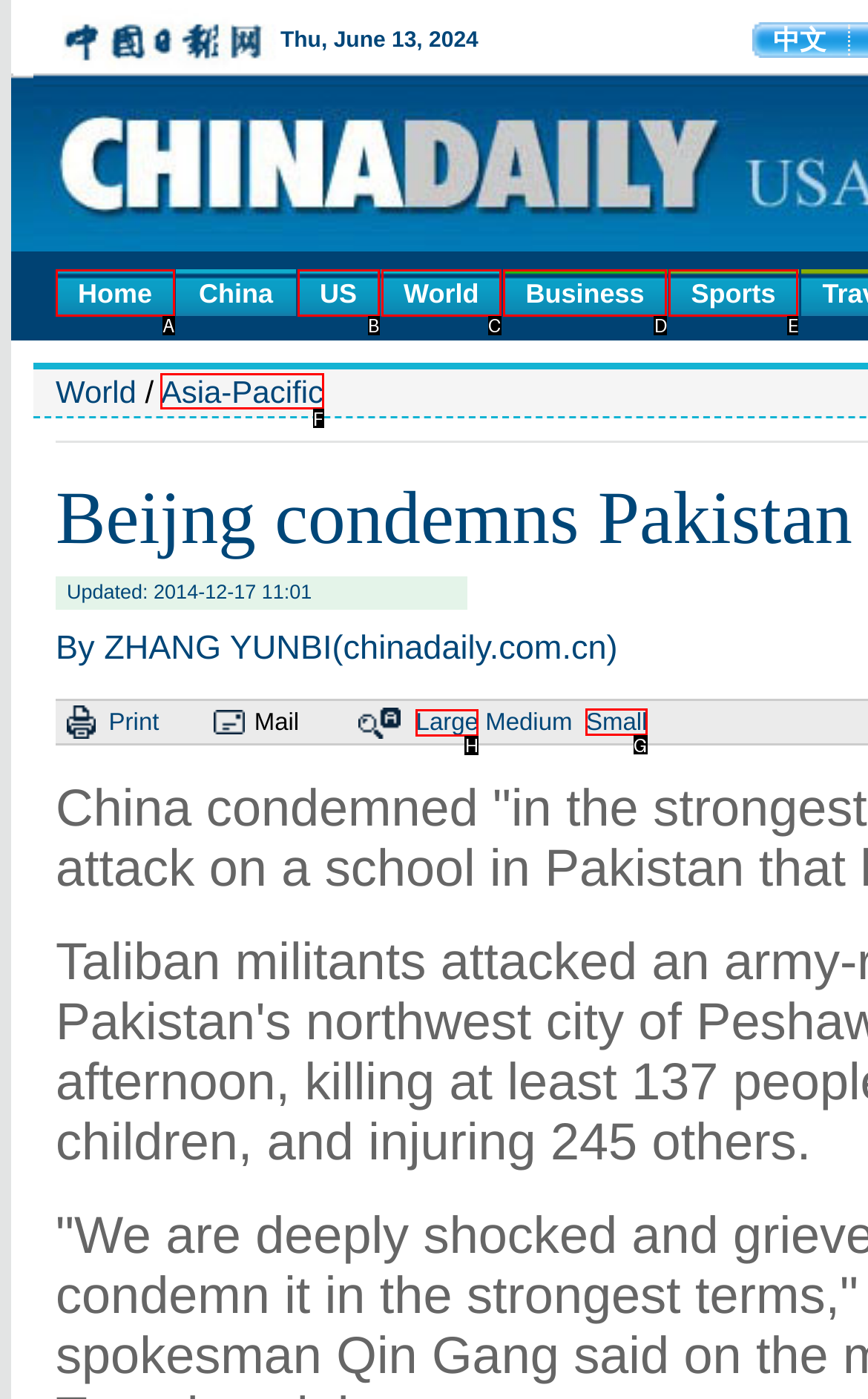Identify the letter of the option to click in order to view the article in large font. Answer with the letter directly.

H